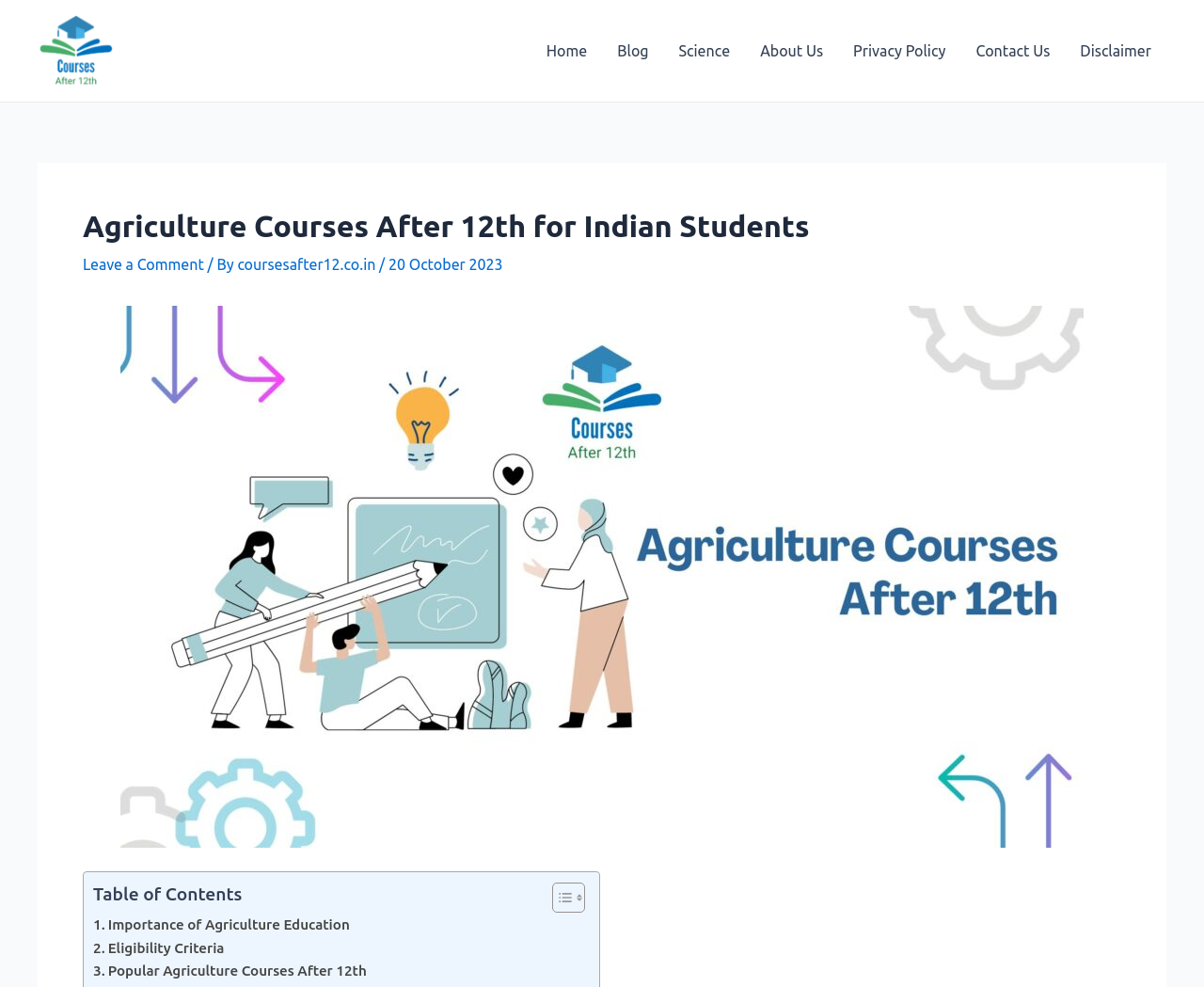Identify the coordinates of the bounding box for the element that must be clicked to accomplish the instruction: "Read the Importance of Agriculture Education section".

[0.077, 0.926, 0.29, 0.949]